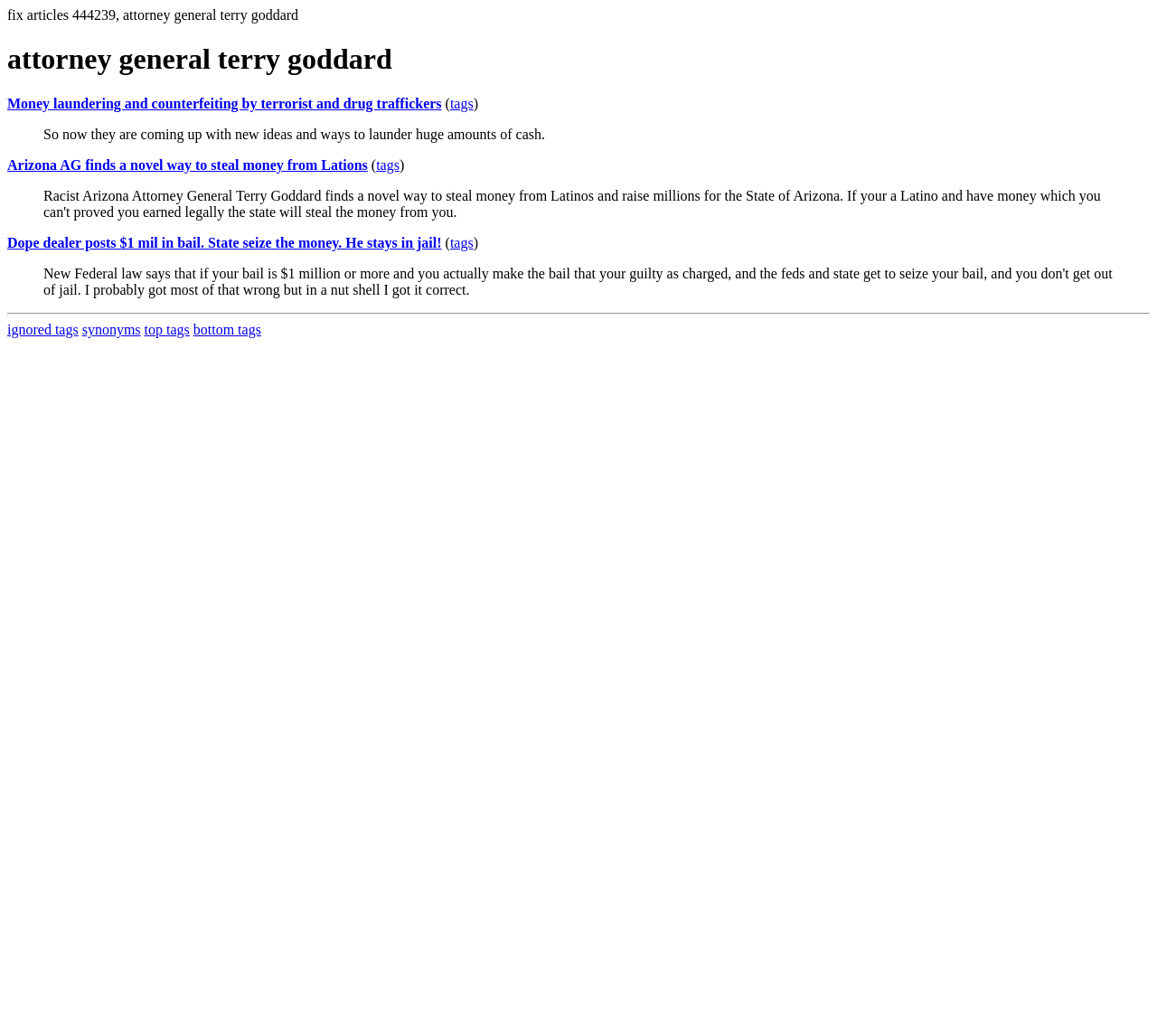Determine the bounding box coordinates of the region that needs to be clicked to achieve the task: "Explore ignored tags".

[0.006, 0.311, 0.068, 0.325]